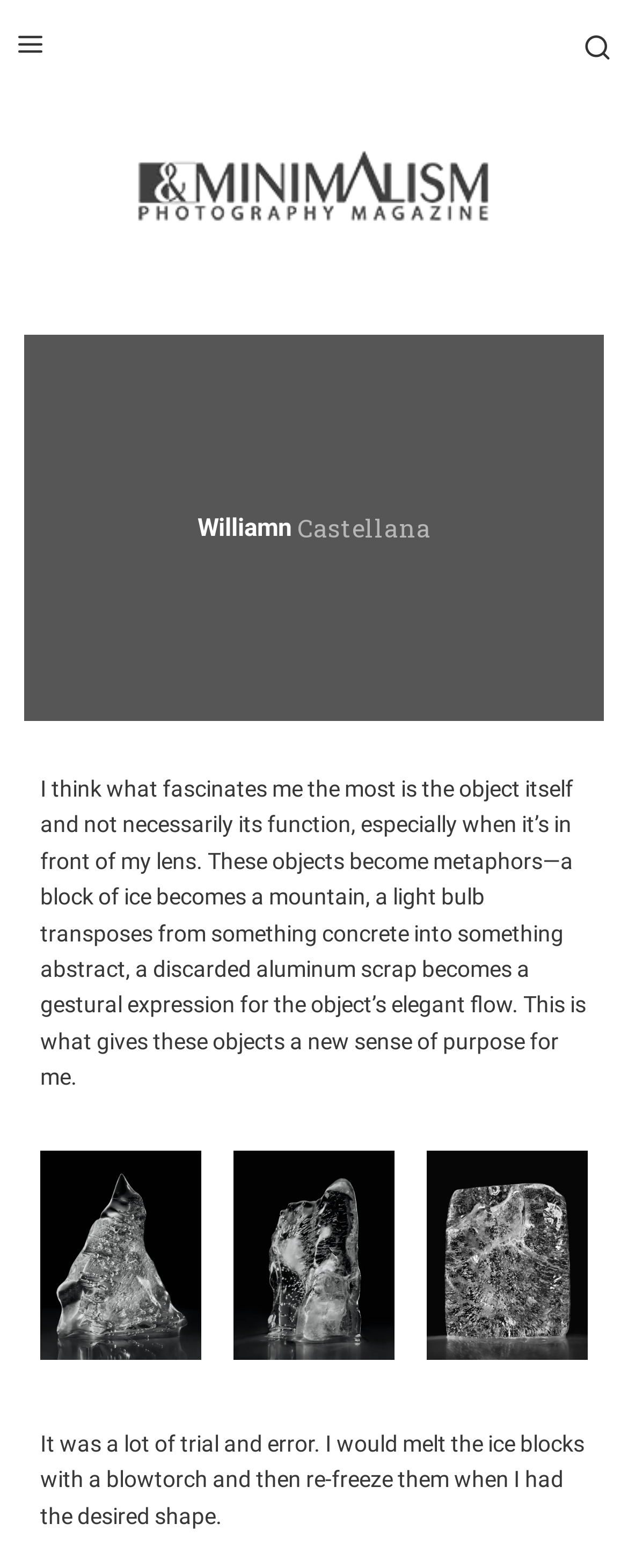How many links are there on the page?
Give a single word or phrase as your answer by examining the image.

6